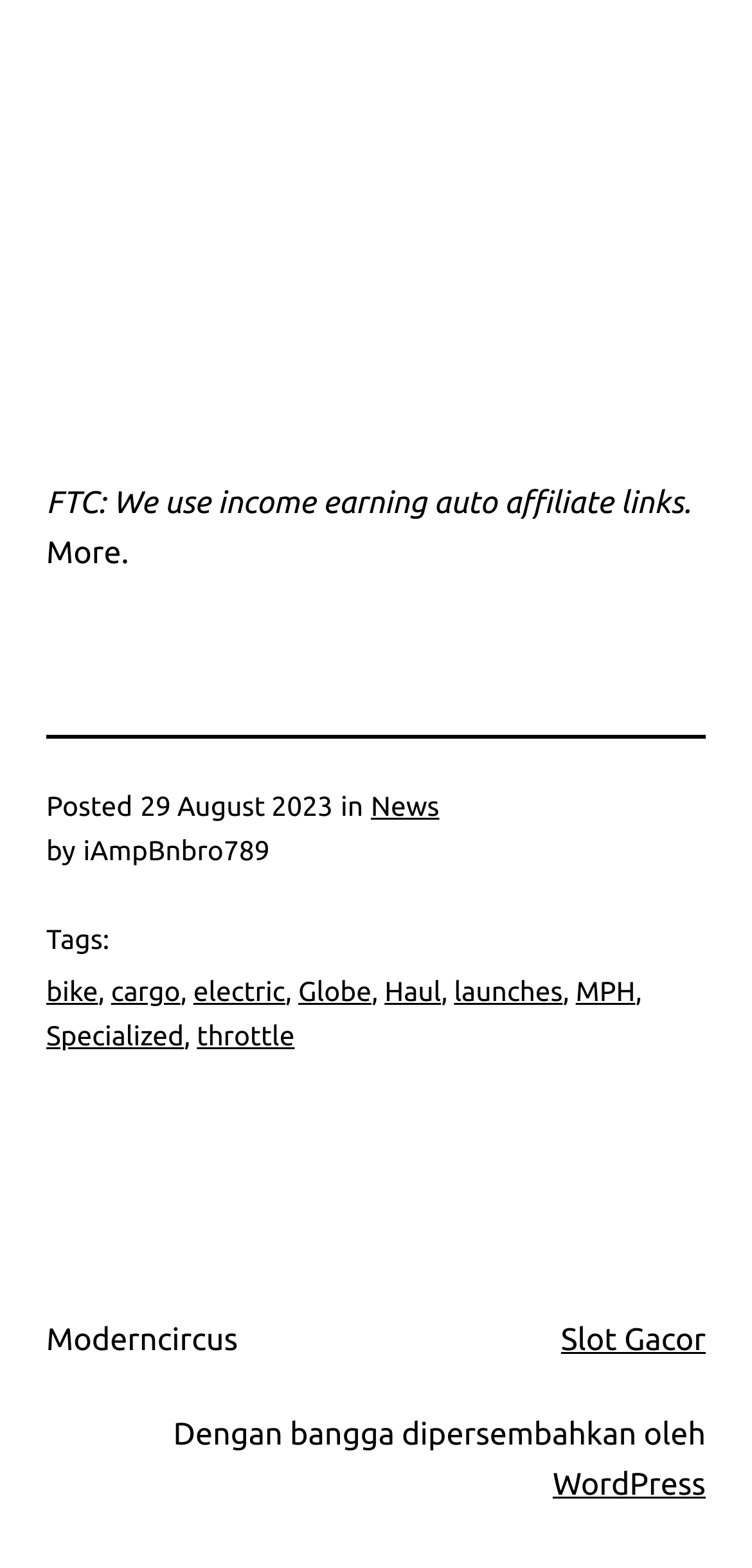What are the tags of the article?
Respond to the question with a well-detailed and thorough answer.

I found the tags of the article by looking at the 'Tags:' section, which is located below the author's name. The tags are listed as 'bike', 'cargo', 'electric', 'Globe', 'Haul', 'launches', 'MPH', 'Specialized', and 'throttle'.